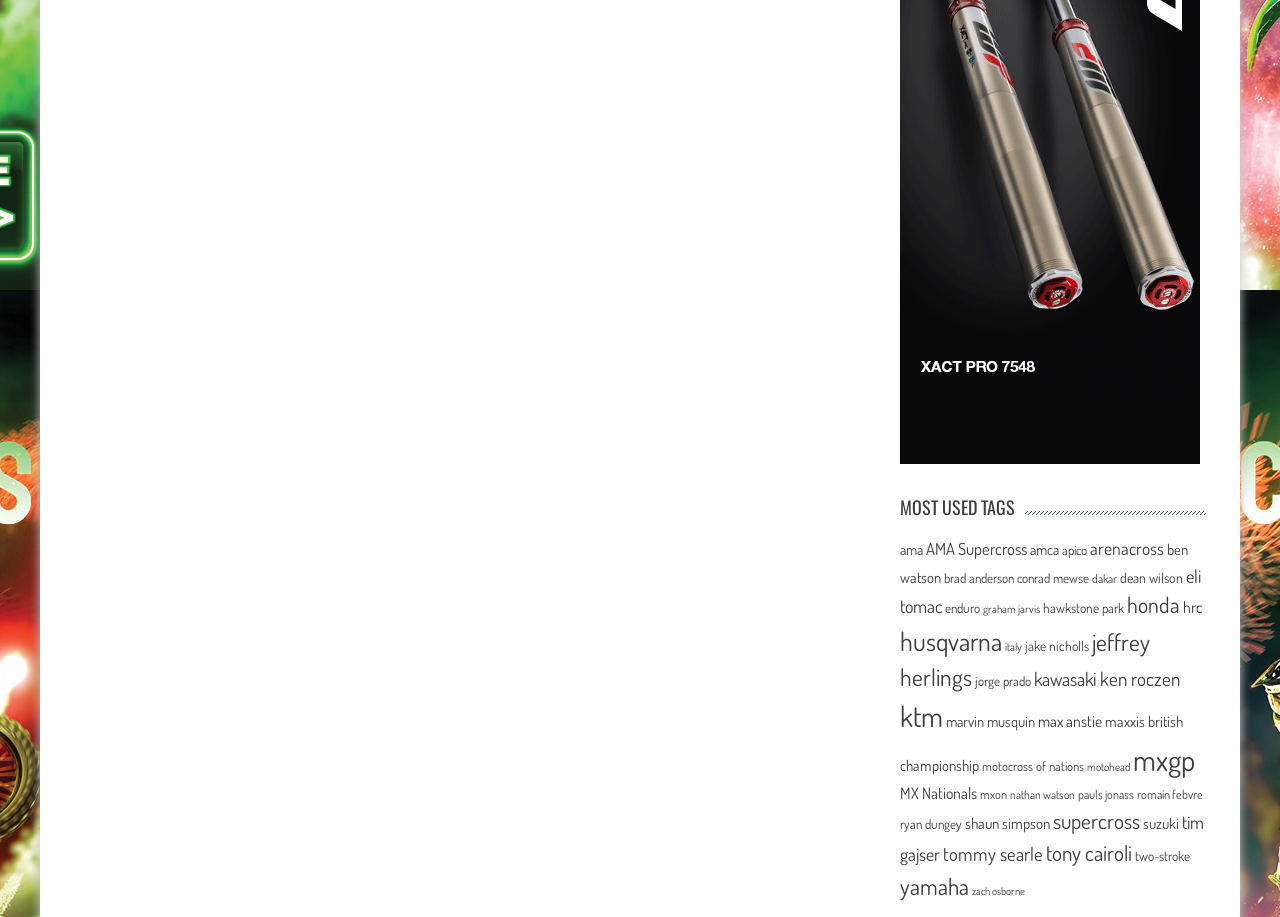From the webpage screenshot, predict the bounding box of the UI element that matches this description: "aria-label="LinkedIn"".

None